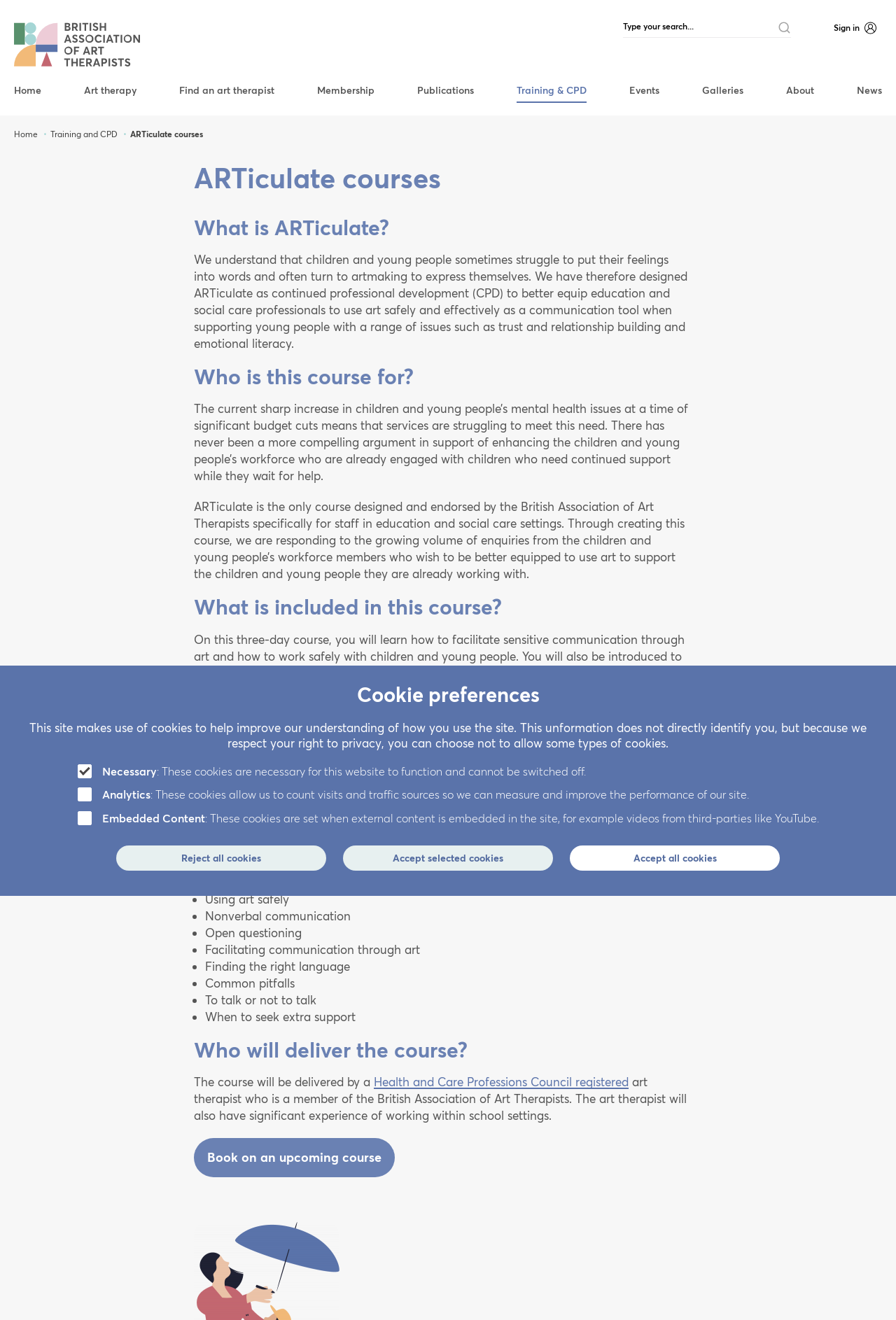Describe the webpage meticulously, covering all significant aspects.

This webpage is about the ARTiculate courses offered by the British Association of Art Therapists. At the top left corner, there is a logo of the British Association of Art Therapists, accompanied by a link to the organization's website. Next to it, there is a search bar where users can type in their search queries. On the top right corner, there are links to sign in and a button to submit the search query.

Below the search bar, there is a navigation menu with links to various sections of the website, including Home, Art therapy, Find an art therapist, Membership, Publications, Training & CPD, Events, Galleries, About, and News.

The main content of the webpage is about the ARTiculate courses, which are designed to support children and young people with a range of issues. There are four headings: ARTiculate courses, What is ARTiculate?, Who is this course for?, and What is included in this course?. Under each heading, there is a brief description of the course, its objectives, and its target audience.

The course description explains that ARTiculate is a continued professional development (CPD) course designed to equip education and social care professionals with the skills to use art safely and effectively as a communication tool when supporting young people with a range of issues. The course is specifically designed for staff in education and social care settings and is endorsed by the British Association of Art Therapists.

The webpage also lists the course content, which includes working with art and feelings in an education setting, boundaries, confidentiality, safeguarding, and information sharing, discovering art materials, using art safely, nonverbal communication, open questioning, facilitating communication through art, finding the right language, common pitfalls, and when to seek extra support.

At the bottom of the webpage, there is a section about who will deliver the course, which will be a Health and Care Professions Council registered art therapist with significant experience of working within school settings. There is also a link to book on an upcoming course.

Finally, there is a section about cookie preferences, where users can choose to accept or reject cookies used by the website to improve their understanding of how users interact with the site.